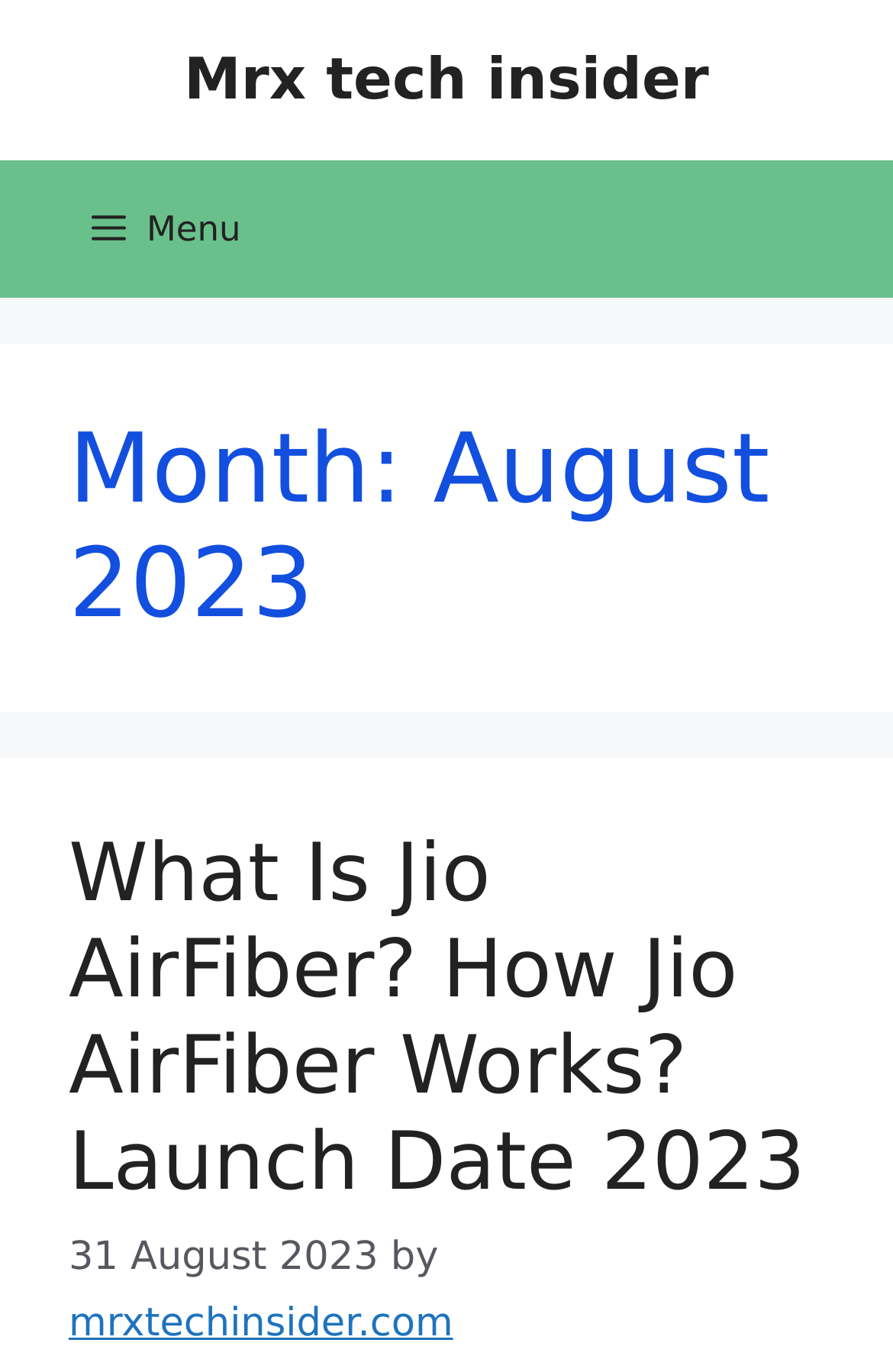What is the type of navigation menu?
Identify the answer in the screenshot and reply with a single word or phrase.

Primary